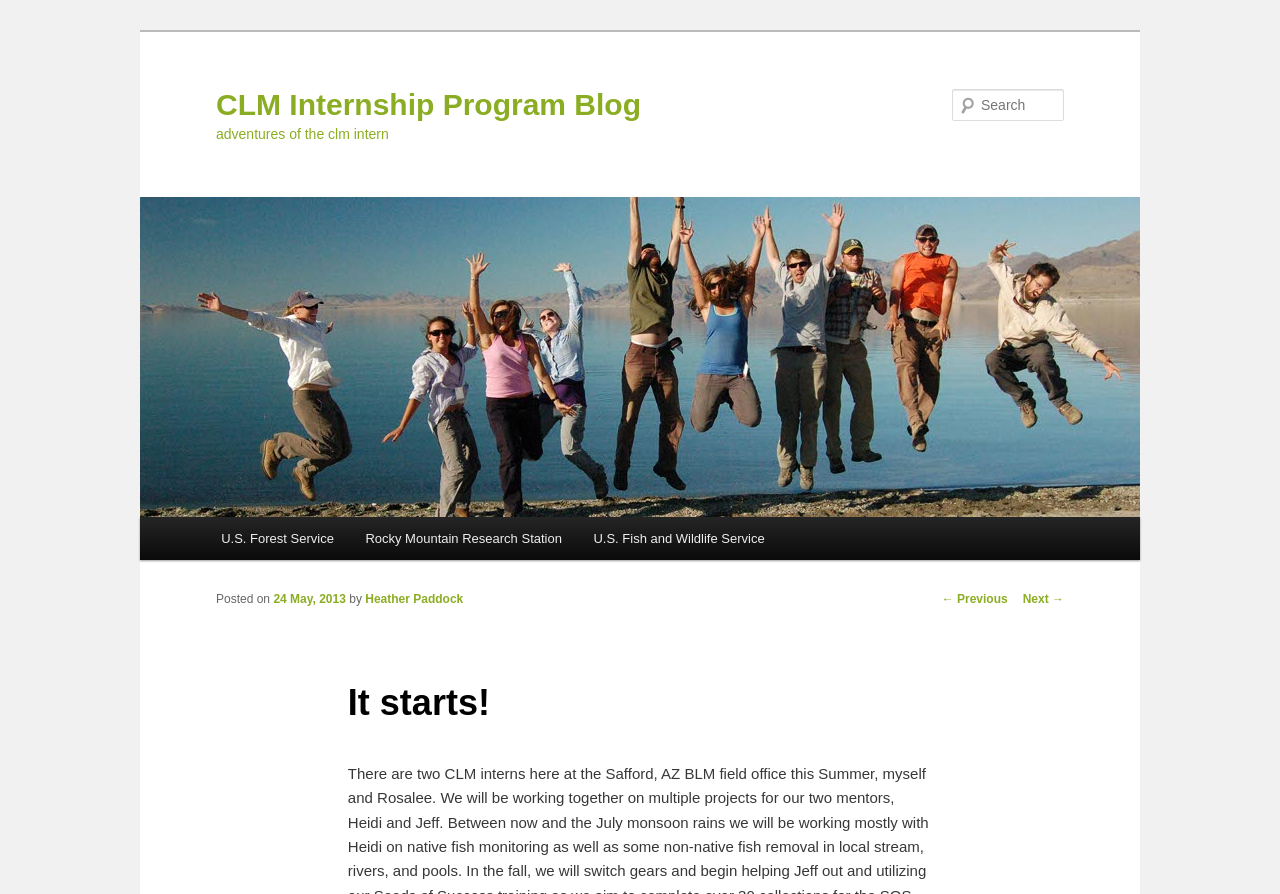What is the name of the blog?
Using the image, elaborate on the answer with as much detail as possible.

The name of the blog can be found in the heading element with the text 'CLM Internship Program Blog' which is located at the top of the page.